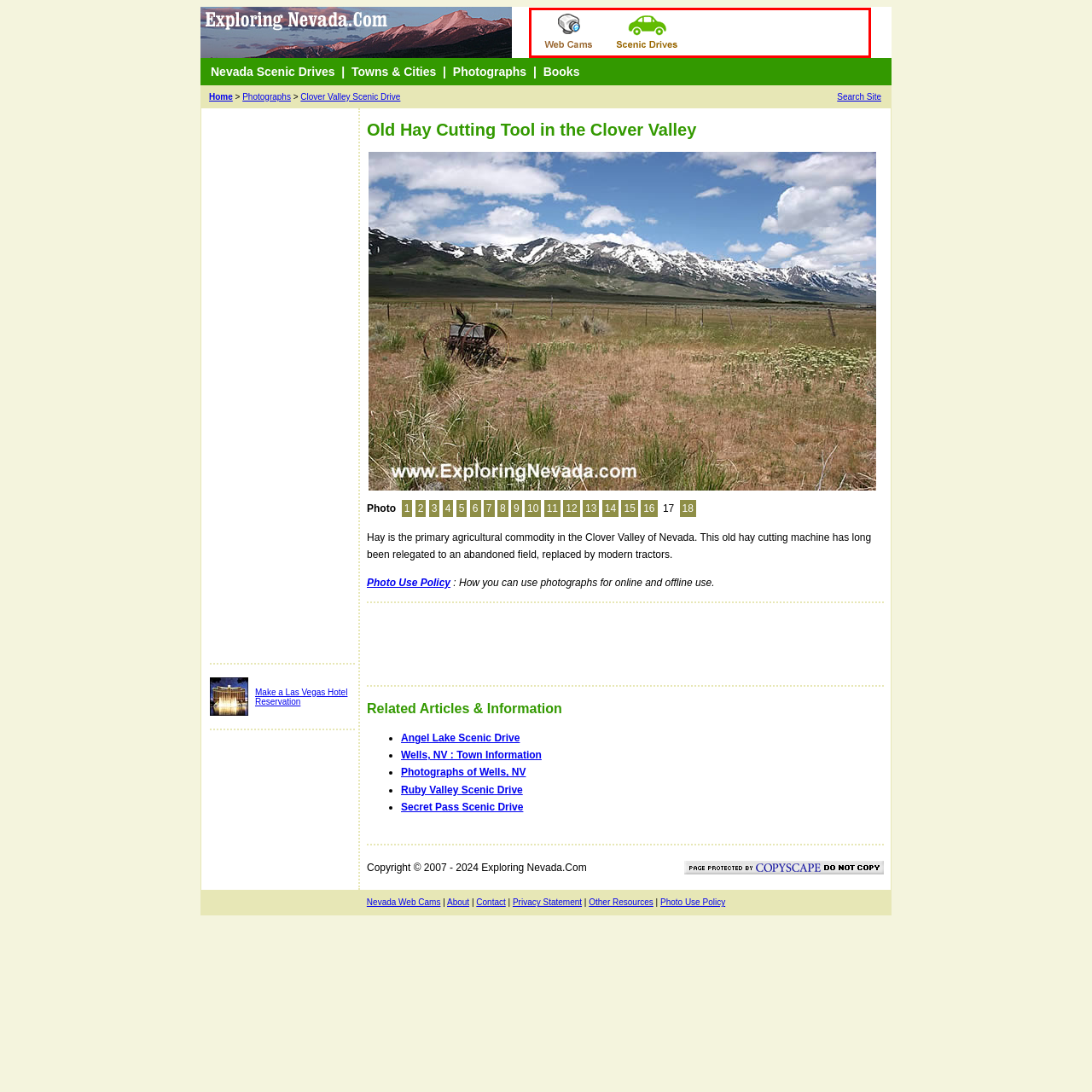Give a detailed account of the scene depicted within the red boundary.

This image showcases an old hay cutting tool situated in the picturesque Clover Valley of Nevada. Once a staple in agricultural practices, this antiquated machine has been abandoned in a field, replaced by modern tractors that dominate today's farming landscape. The hay cutting tool serves as a nostalgic reminder of the valley's agricultural heritage, where hay remains a primary crop. The image highlights the serene rural backdrop, capturing the essence of Clover Valley's natural beauty while reflecting on the evolution of farming techniques. The accompanying description emphasizes the region's agricultural significance and invites viewers to explore the history and beauty of Nevada's scenic drives.